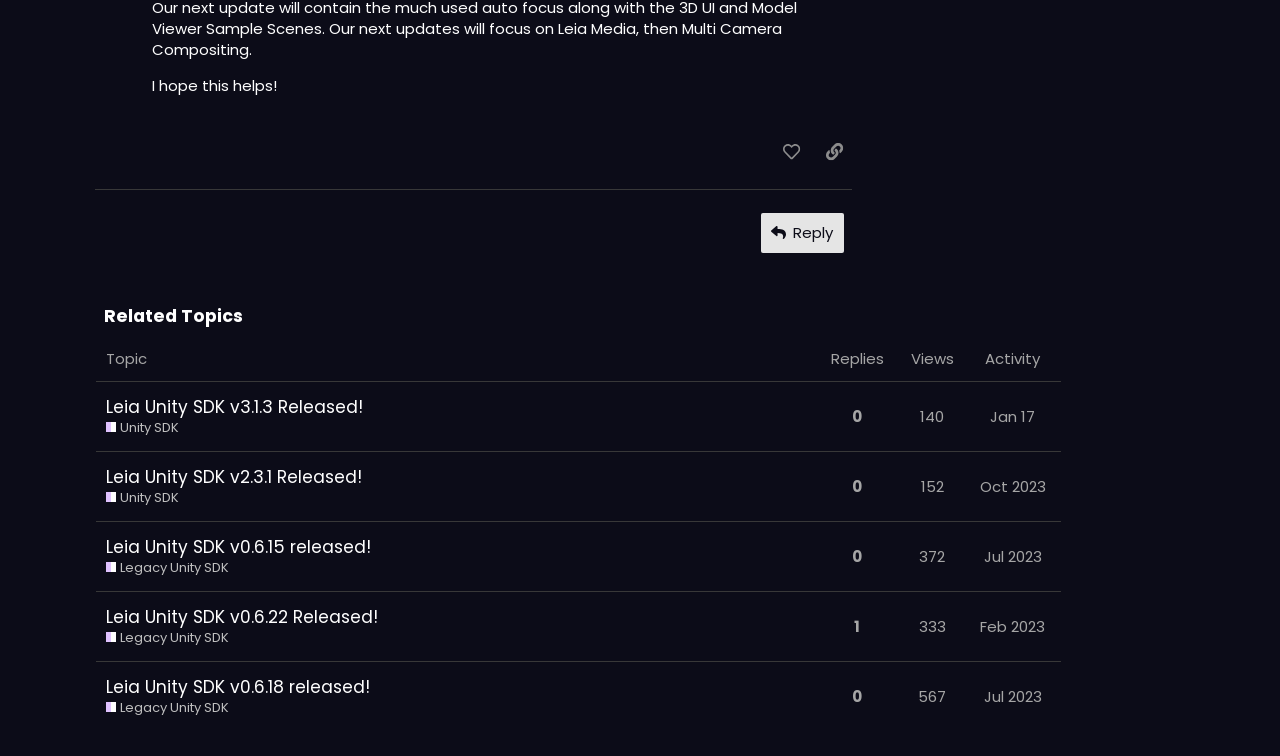Please specify the bounding box coordinates for the clickable region that will help you carry out the instruction: "Read the post about Bleakboy and Hunter Stand out in the Rain".

None